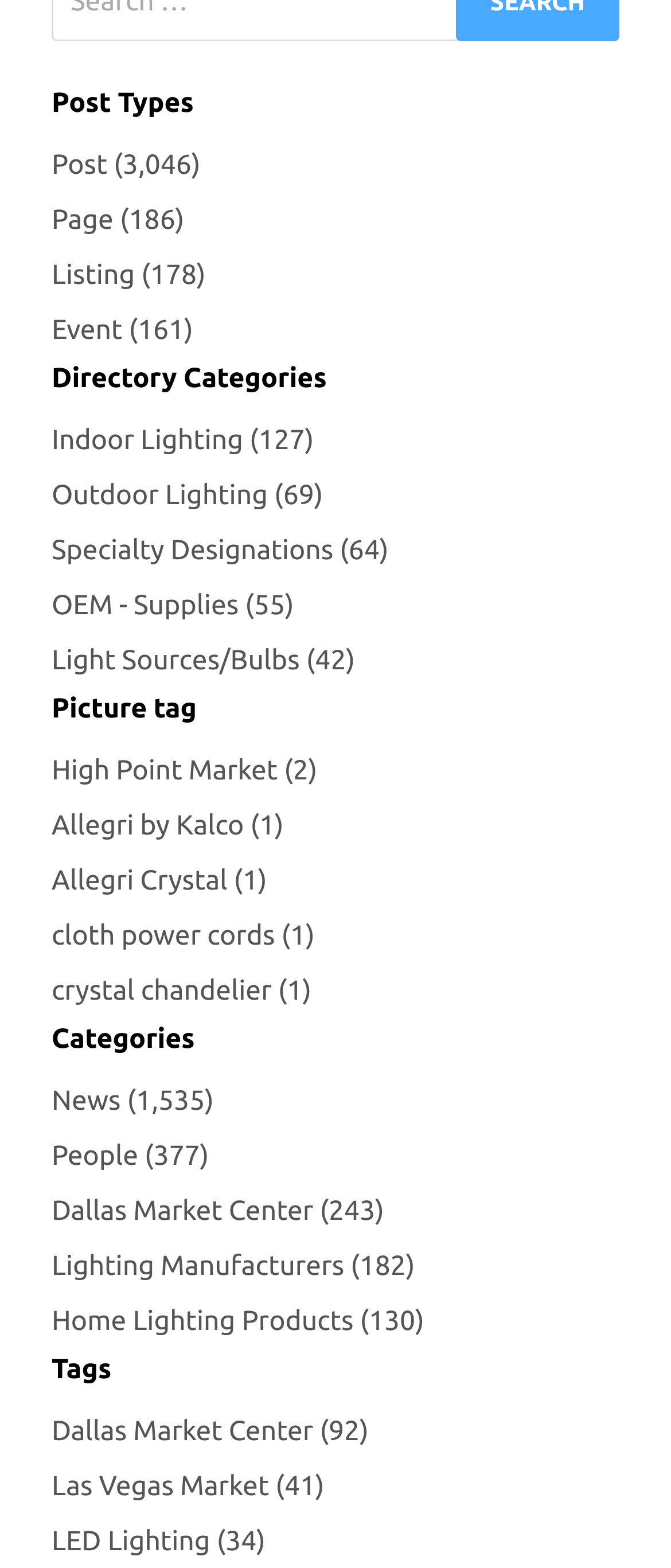Please indicate the bounding box coordinates for the clickable area to complete the following task: "Explore lighting manufacturers". The coordinates should be specified as four float numbers between 0 and 1, i.e., [left, top, right, bottom].

[0.077, 0.792, 0.618, 0.823]